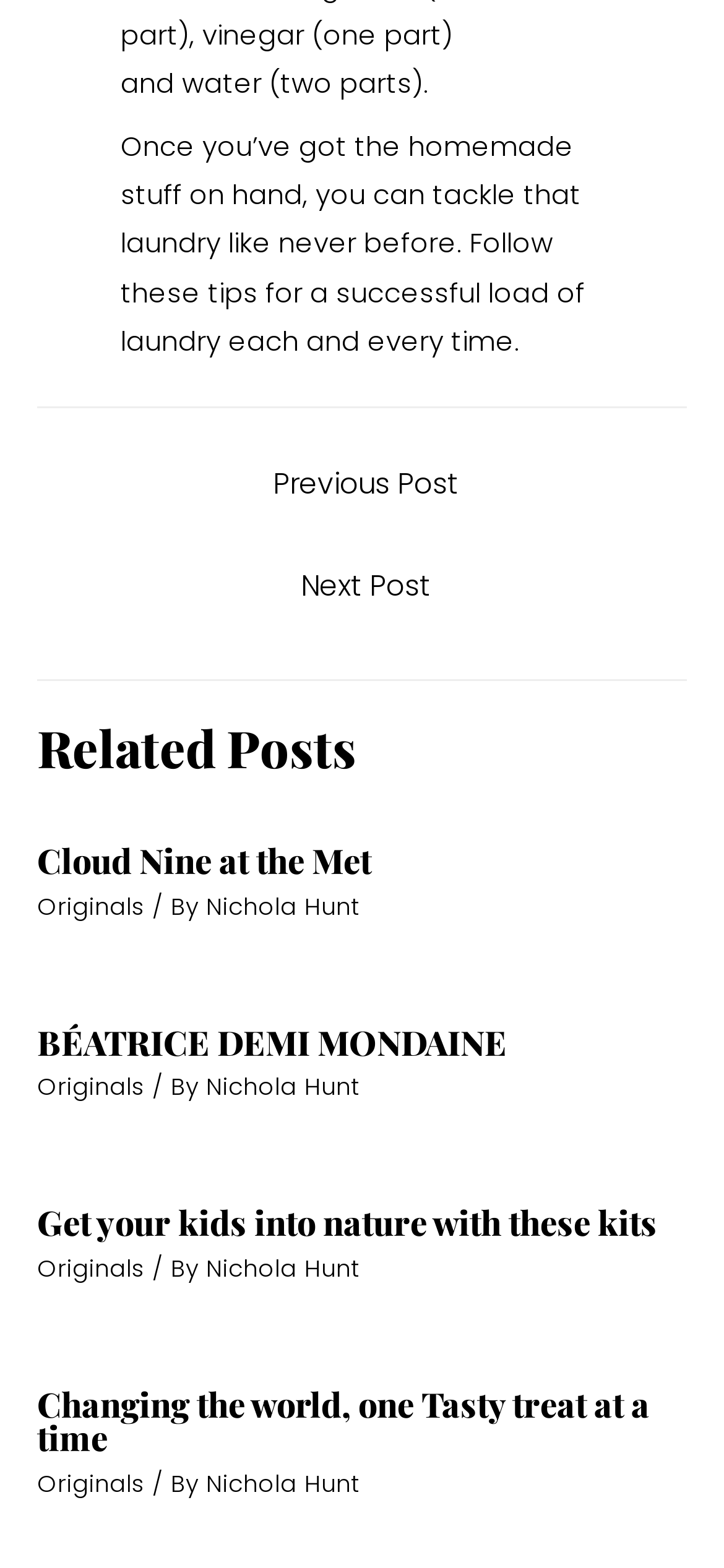Determine the bounding box for the UI element as described: "Nichola Hunt". The coordinates should be represented as four float numbers between 0 and 1, formatted as [left, top, right, bottom].

[0.285, 0.568, 0.495, 0.588]